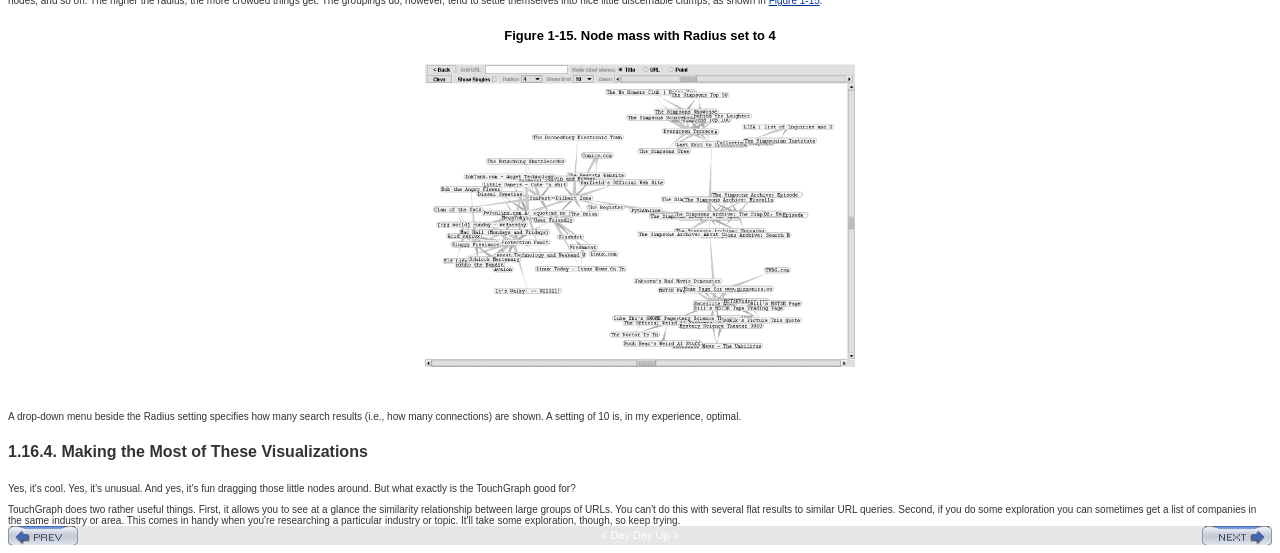Give a one-word or phrase response to the following question: What is the purpose of the drop-down menu?

Specify search results